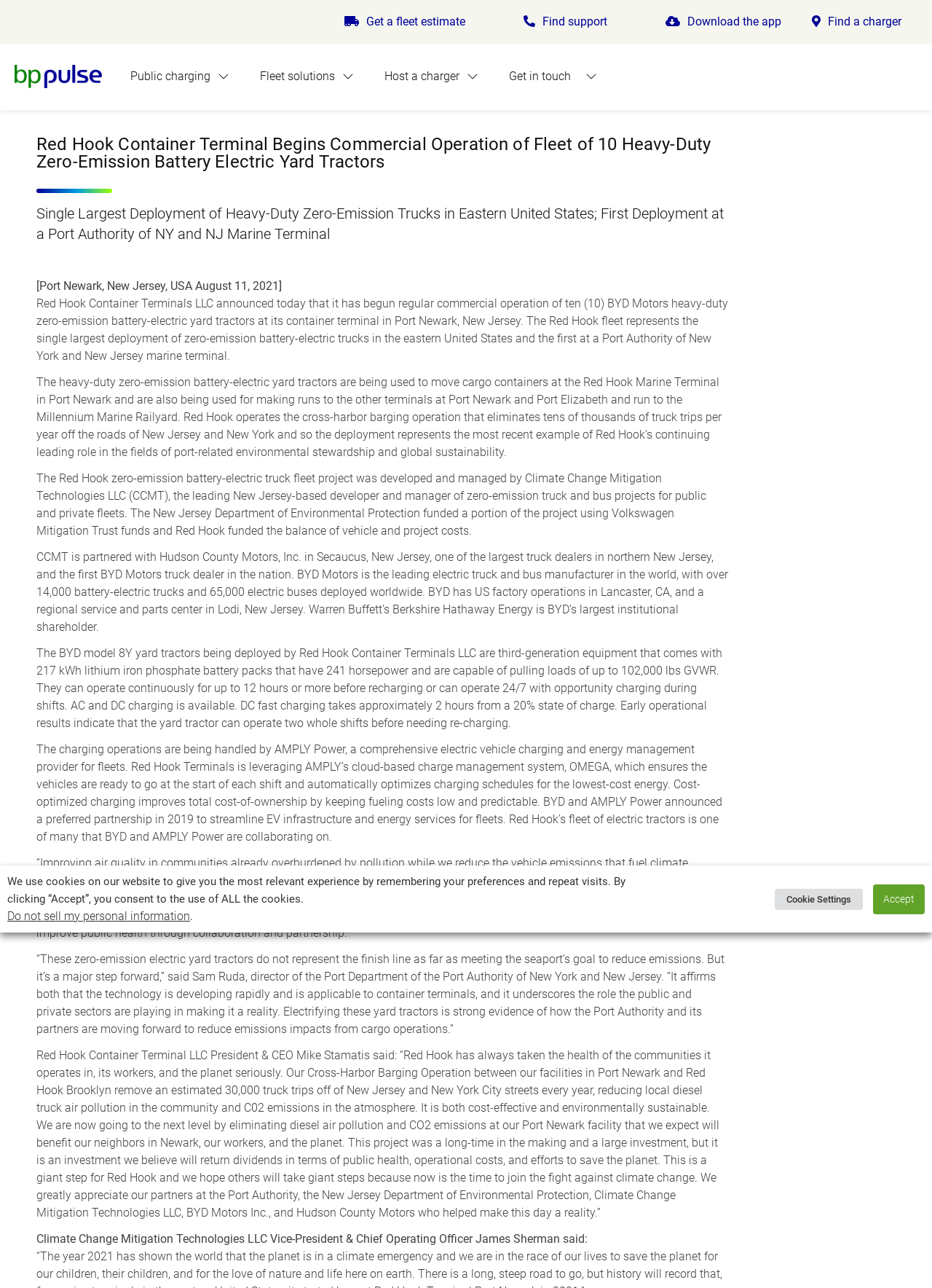Examine the image and give a thorough answer to the following question:
Who is the largest institutional shareholder of BYD Motors?

The answer can be found in the paragraph that describes BYD Motors, which states that 'Warren Buffett’s Berkshire Hathaway Energy is BYD’s largest institutional shareholder'.